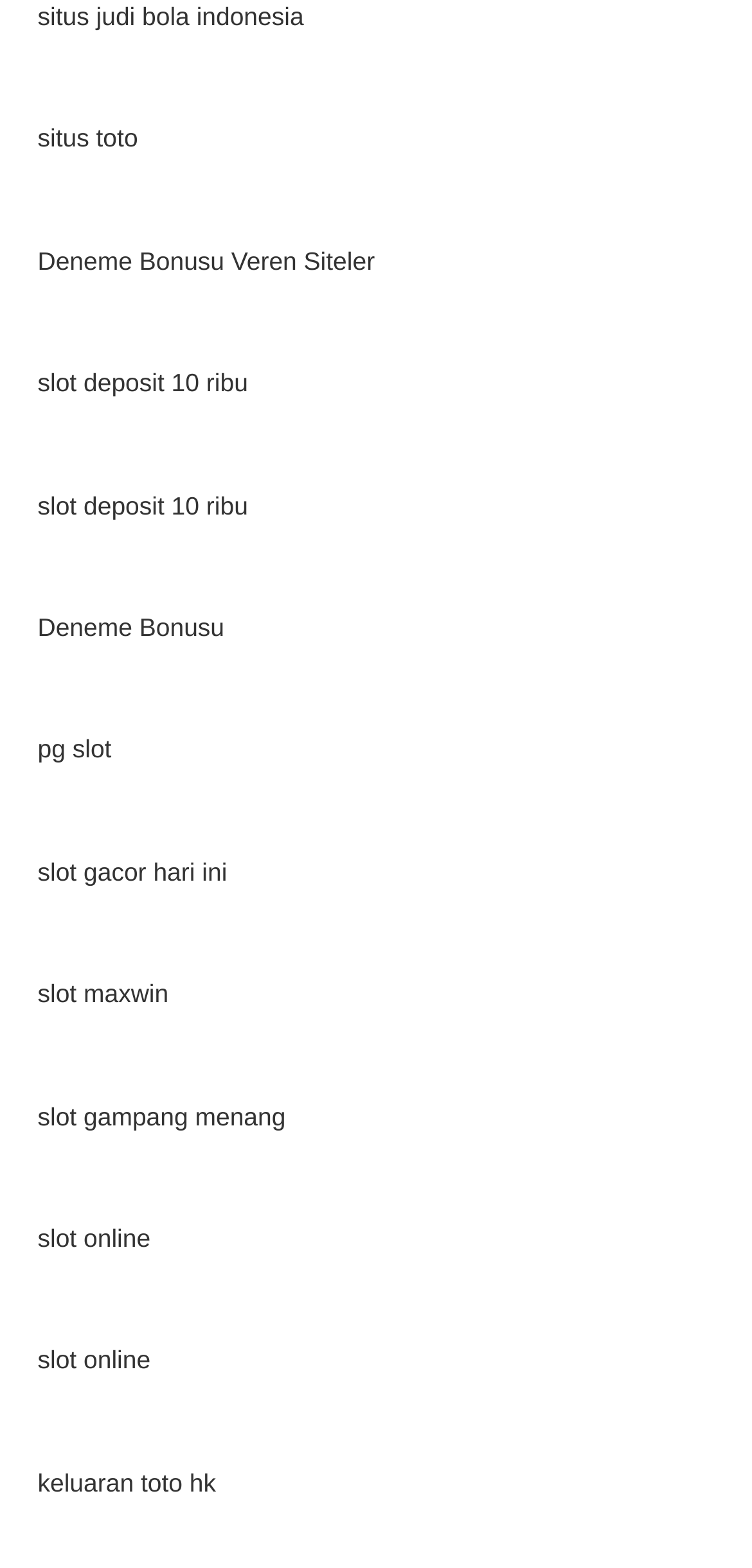Please indicate the bounding box coordinates for the clickable area to complete the following task: "visit situs judi bola indonesia". The coordinates should be specified as four float numbers between 0 and 1, i.e., [left, top, right, bottom].

[0.05, 0.001, 0.404, 0.02]